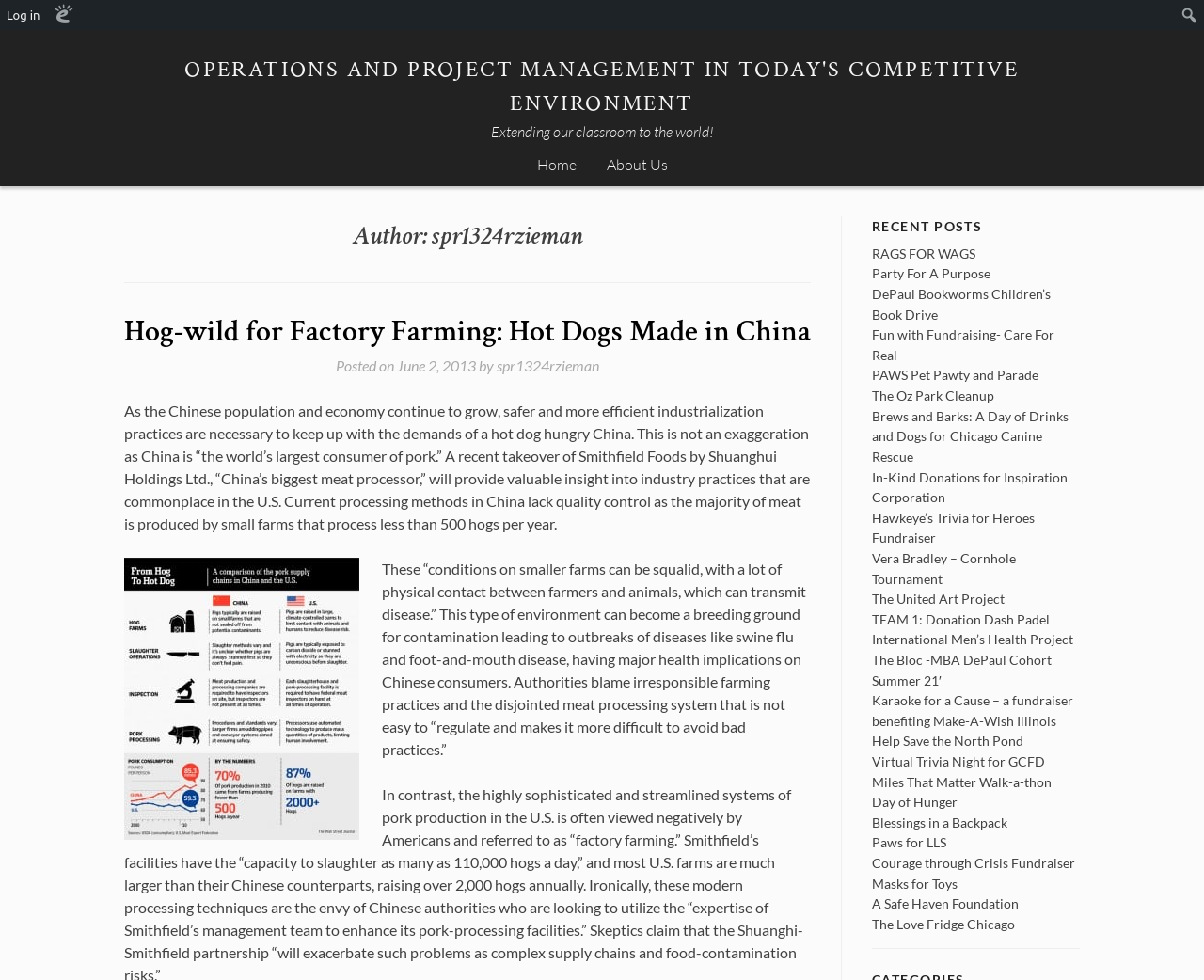Answer in one word or a short phrase: 
What is the title of the first blog post?

Hog-wild for Factory Farming: Hot Dogs Made in China